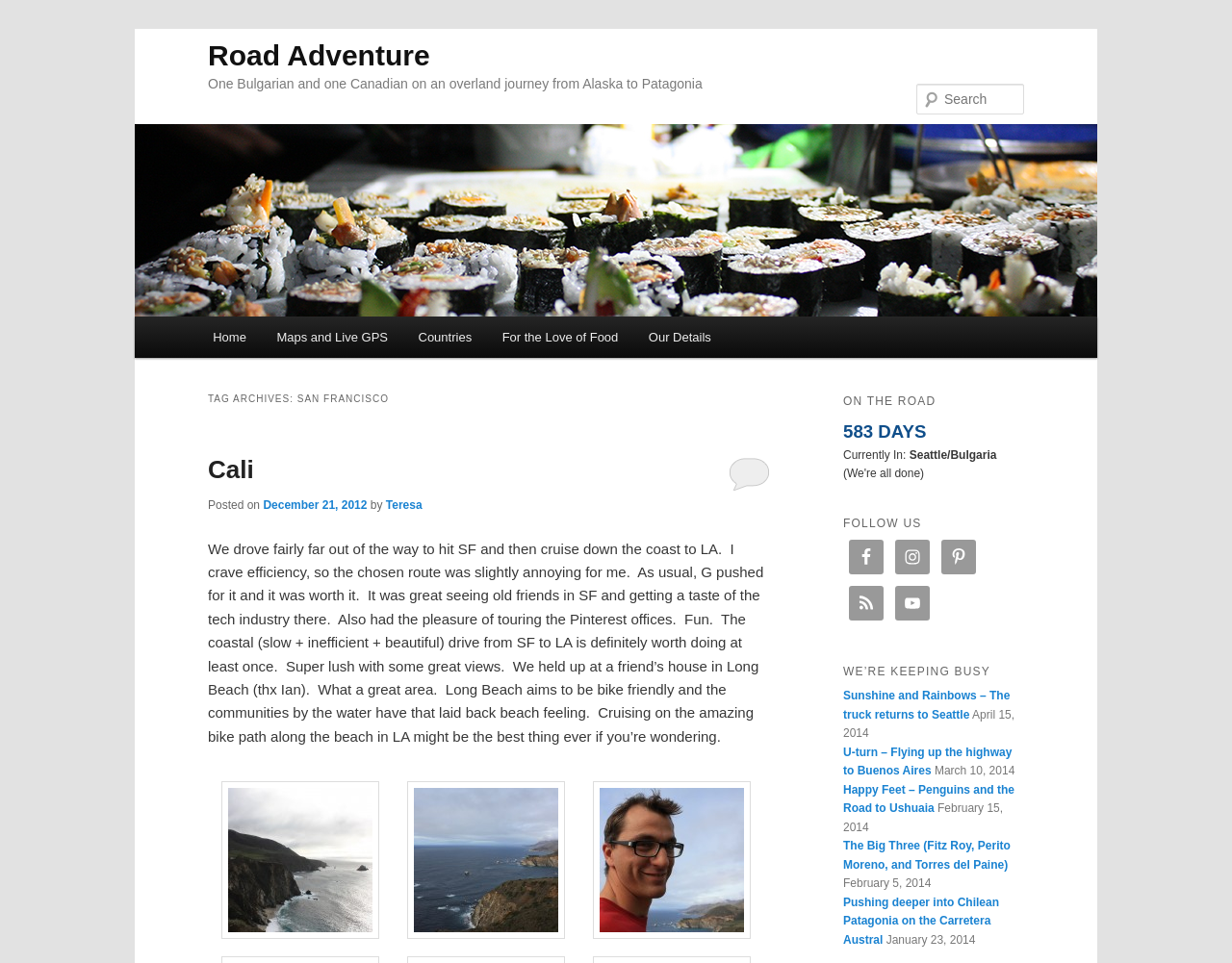Please specify the bounding box coordinates of the region to click in order to perform the following instruction: "view portfolio".

None